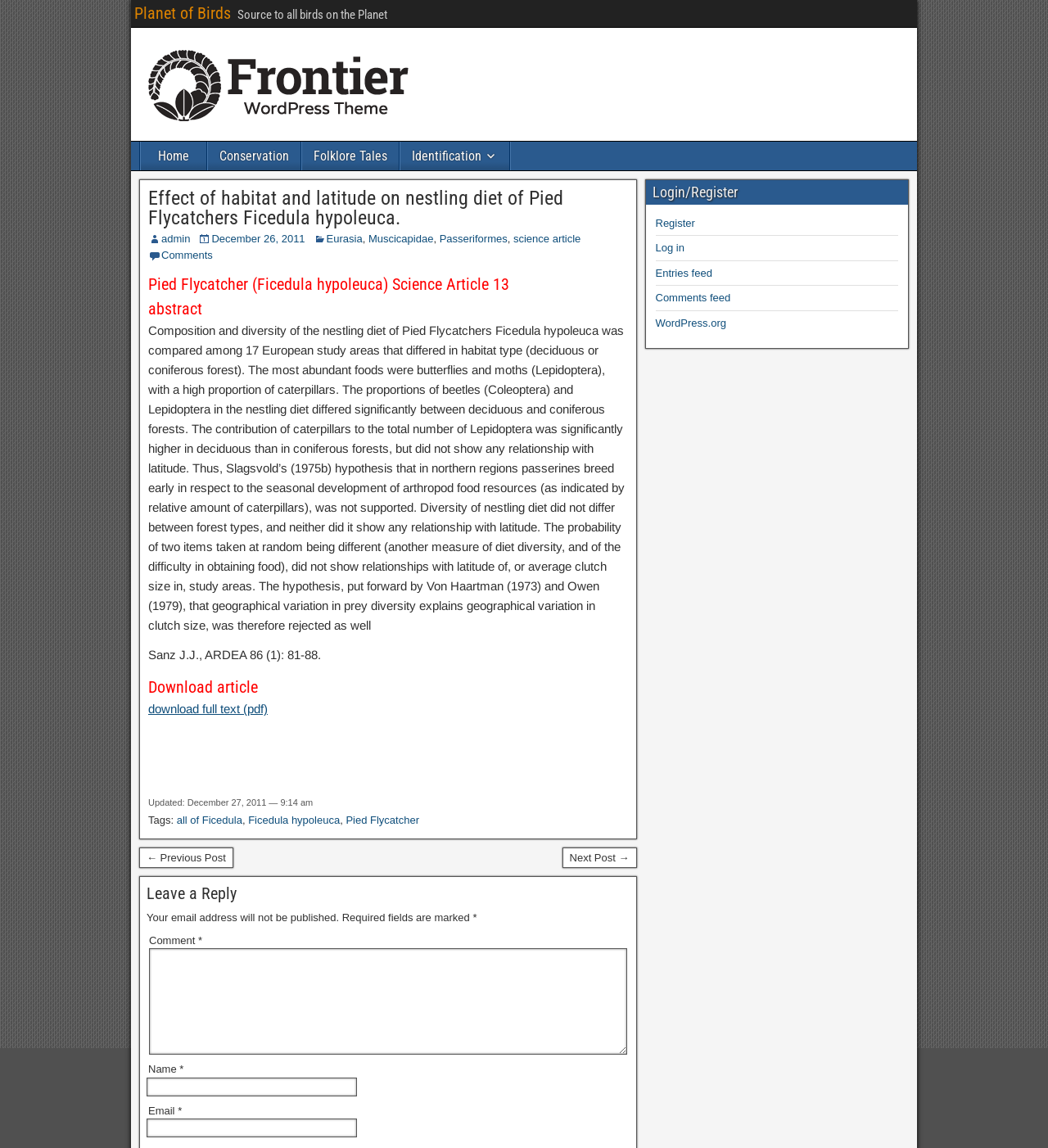Can you find and provide the main heading text of this webpage?

Effect of habitat and latitude on nestling diet of Pied Flycatchers Ficedula hypoleuca.